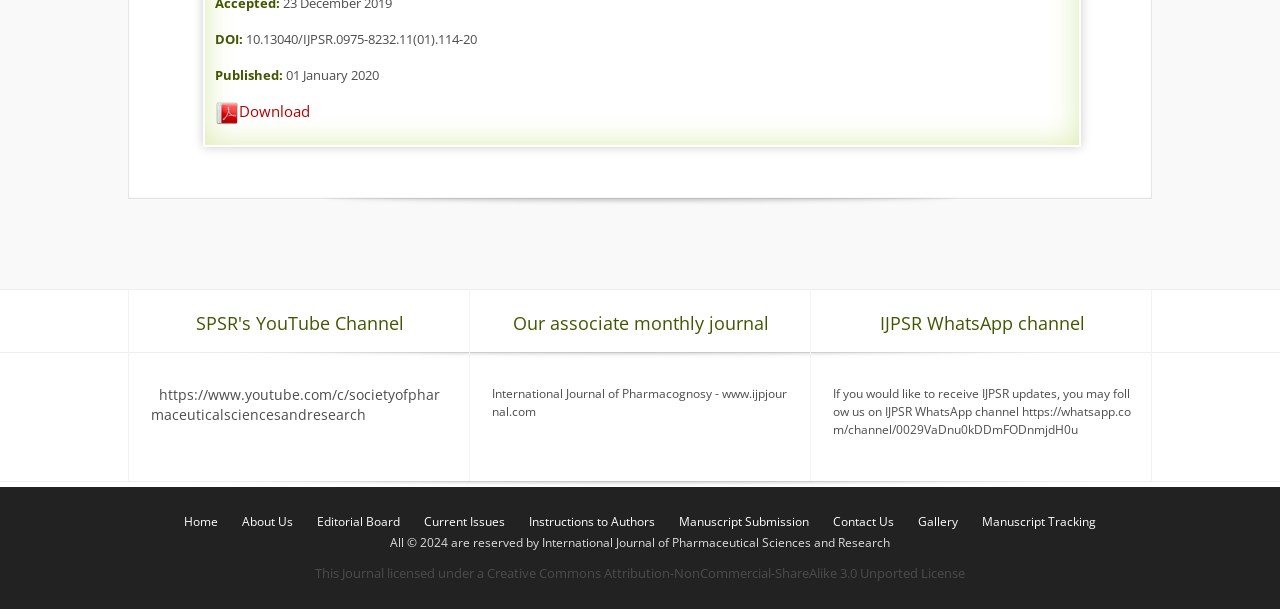Extract the bounding box for the UI element that matches this description: "Instructions to Authors".

[0.405, 0.842, 0.52, 0.87]